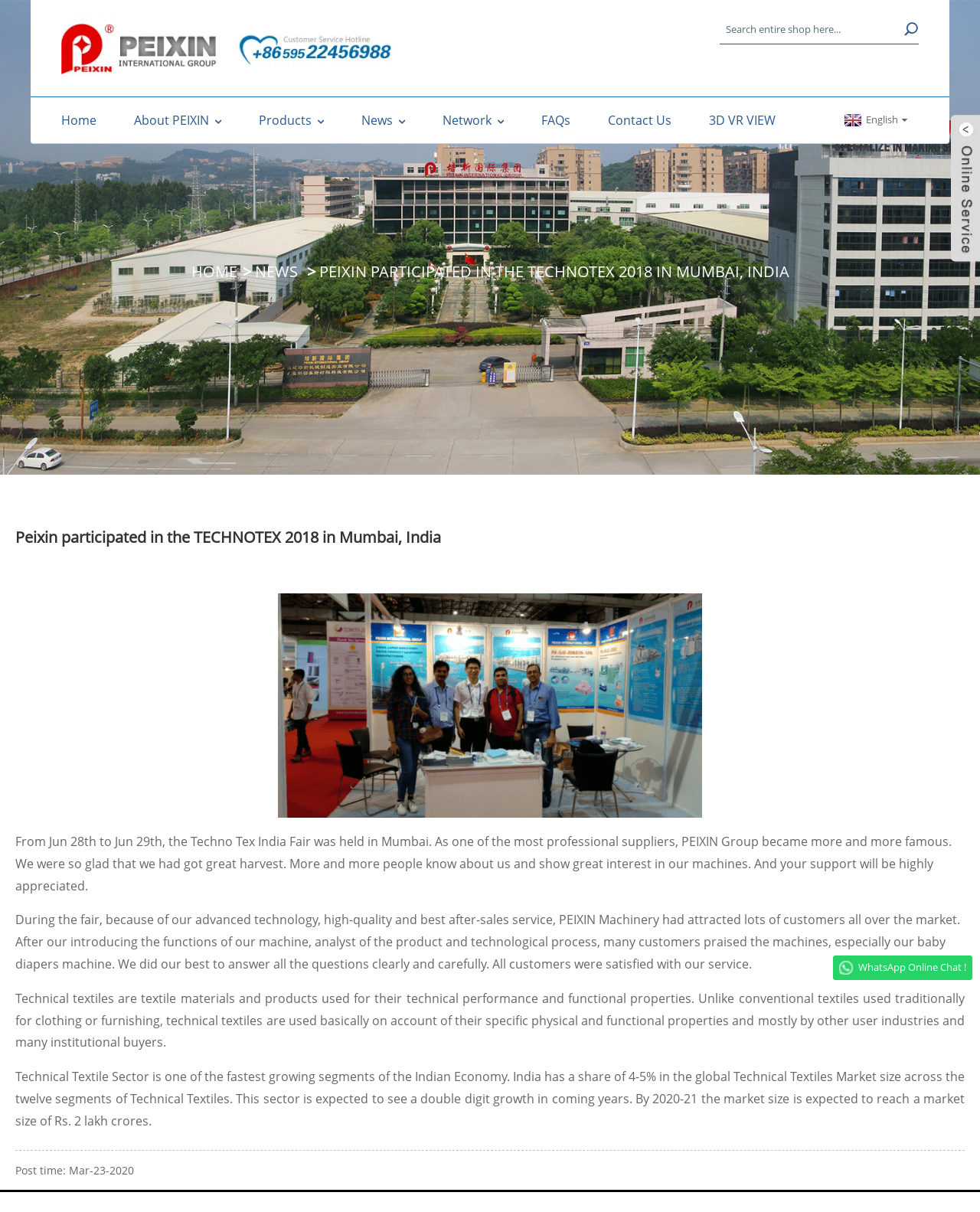Generate a comprehensive description of the webpage content.

The webpage is about PEIXIN Group's participation in the TECHNOTEX 2018 fair in Mumbai, India. At the top left of the page, there is a figure with a link to the index2_02 page, accompanied by an image. Below this, there is a search bar with a button to search the entire shop.

The top navigation menu consists of links to various pages, including Home, About PEIXIN, Products, News, Network, FAQs, Contact Us, and 3D VR VIEW. To the right of this menu, there is a language selection link for English.

Below the navigation menu, there is a heading that reads "Peixin participated in the TECHNOTEX 2018 in Mumbai, India". This is followed by an article section that contains three blocks of text. The first block describes PEIXIN Group's participation in the TECHNOTEX 2018 fair, where they showcased their machines and received great interest from customers. The second block details the company's advanced technology, high-quality products, and excellent after-sales service, which attracted many customers during the fair. The third block provides information about the technical textiles sector, its growth in the Indian economy, and its expected market size by 2020-21.

To the right of the first block of text, there is an image labeled "news (3)". At the bottom of the article section, there is a separator line, followed by a post time stamp that reads "Mar-23-2020".